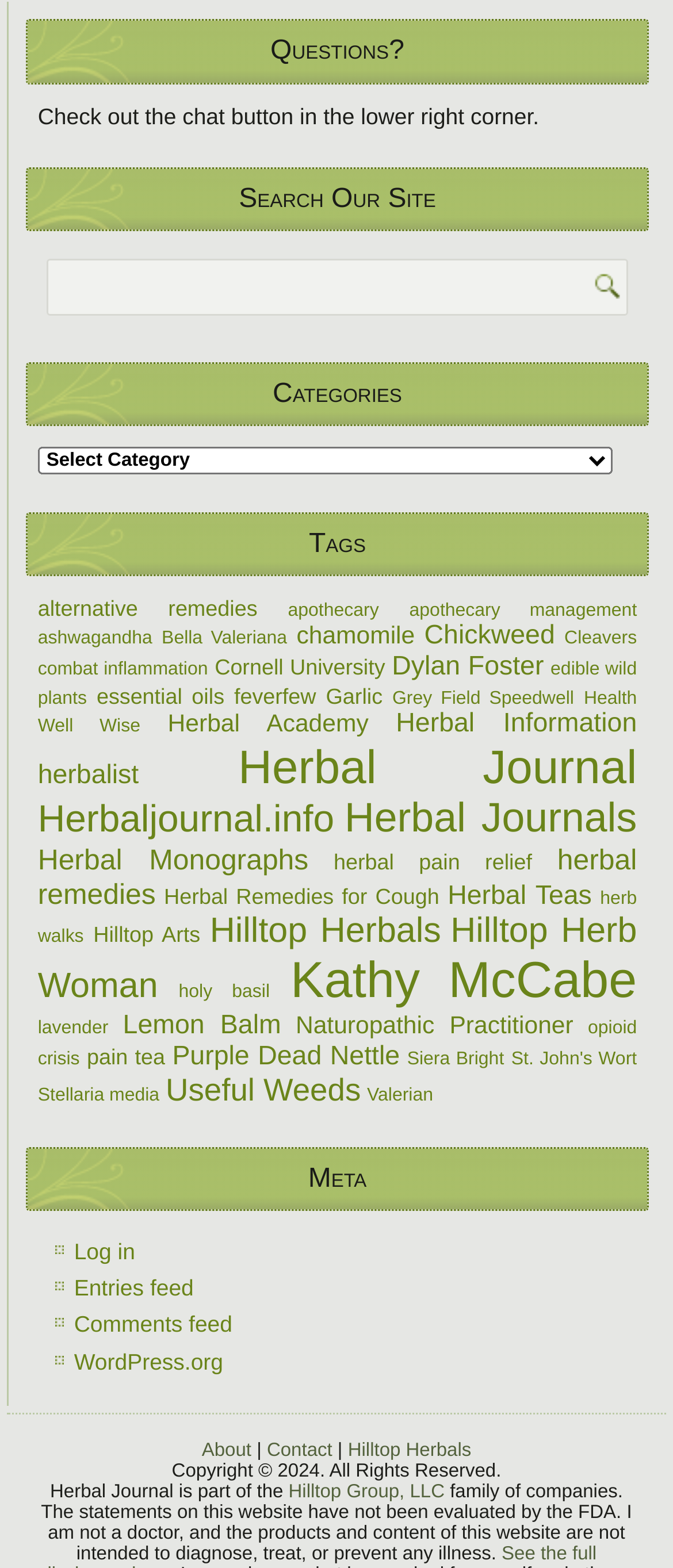Please identify the coordinates of the bounding box for the clickable region that will accomplish this instruction: "Log in to the site".

[0.11, 0.79, 0.201, 0.806]